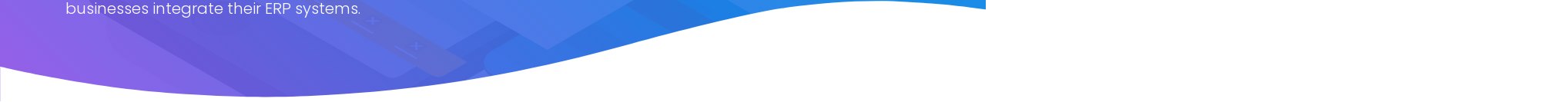Given the content of the image, can you provide a detailed answer to the question?
What is brightHCM's focus on?

The text overlaid on the vibrant backdrop highlights the platform's focus on simplifying complex processes related to enterprise resource planning.